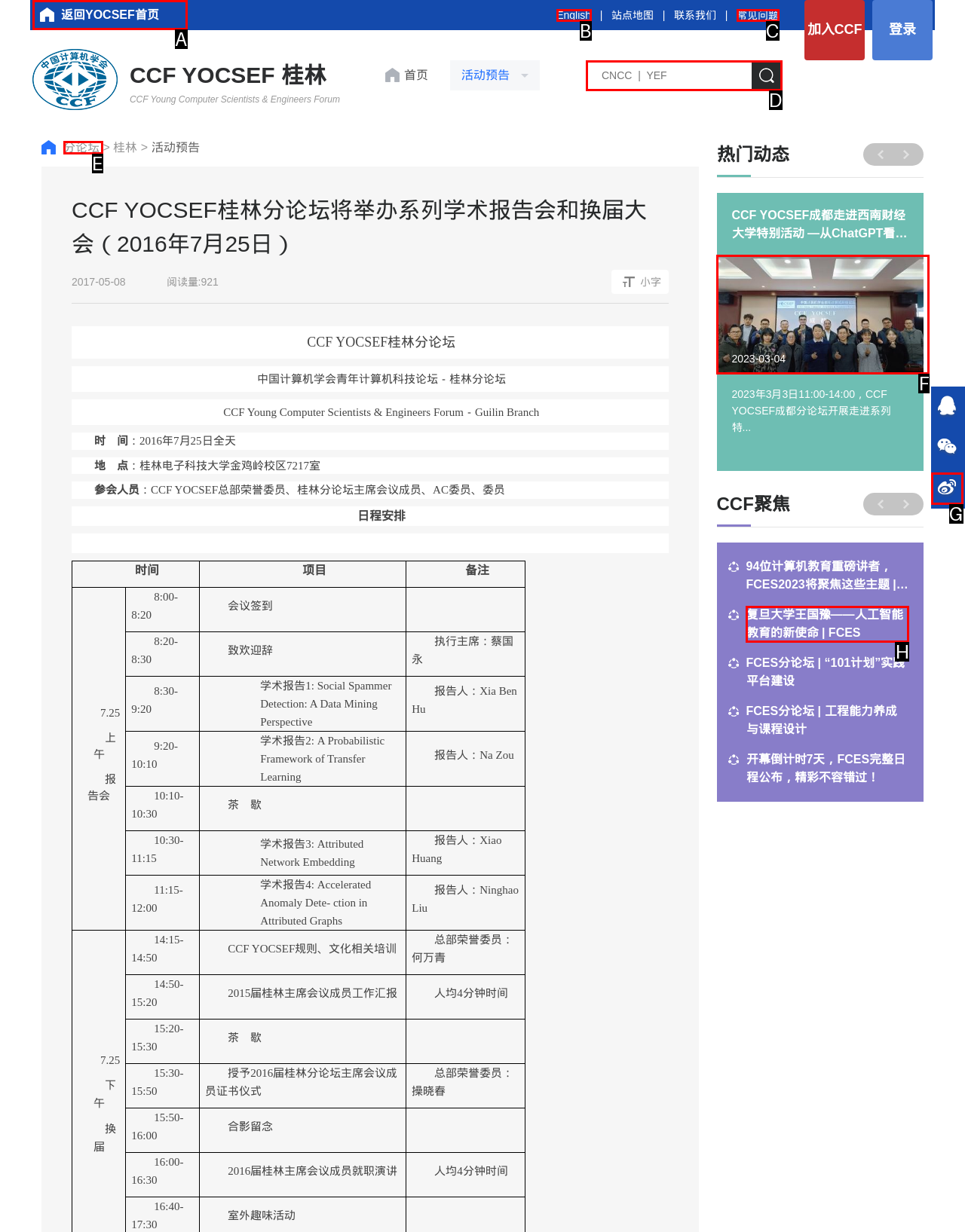Tell me which letter corresponds to the UI element that should be clicked to fulfill this instruction: Click the '返回YOCSEF首页' link
Answer using the letter of the chosen option directly.

A